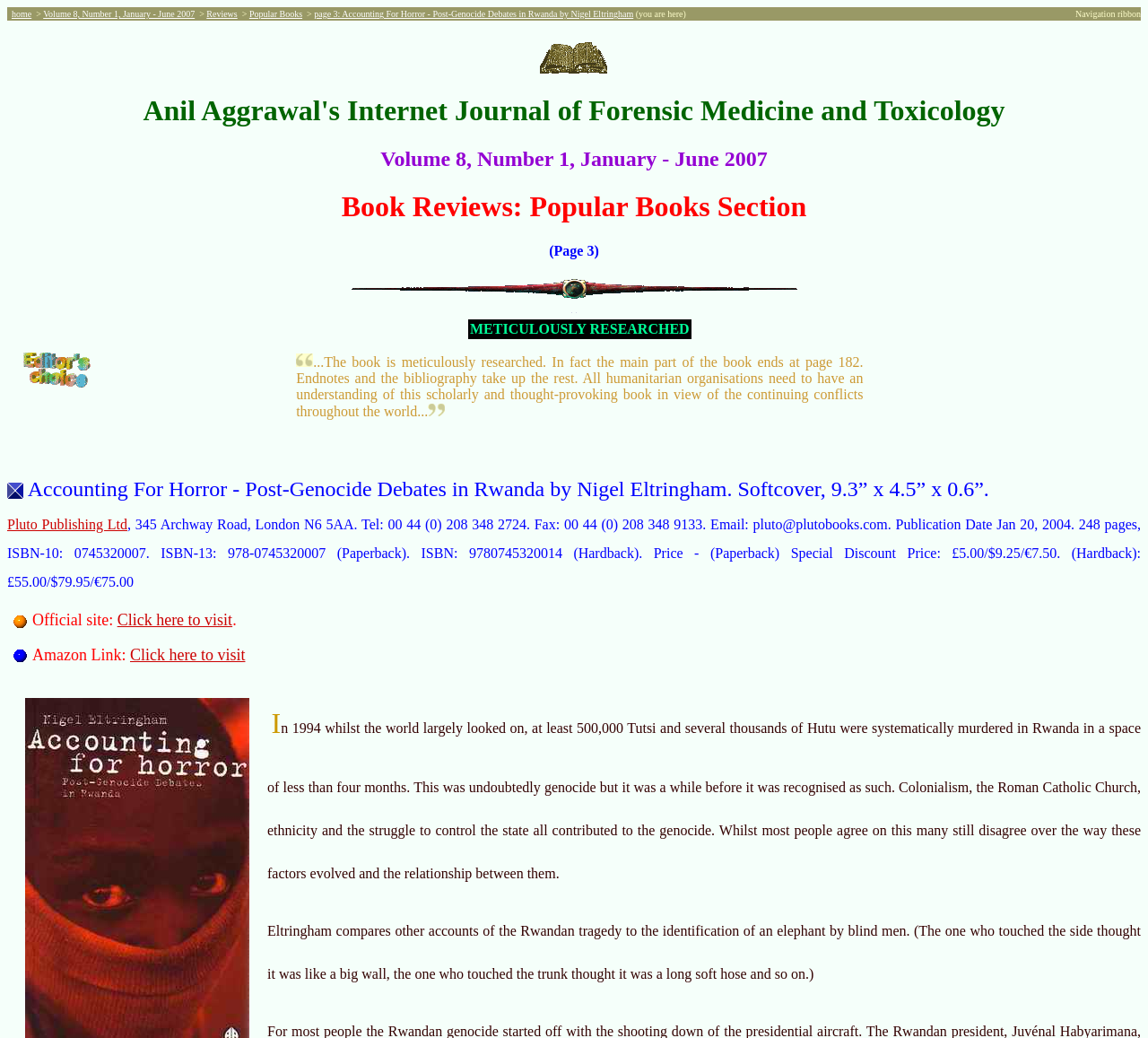Please specify the bounding box coordinates of the region to click in order to perform the following instruction: "Search for something".

None